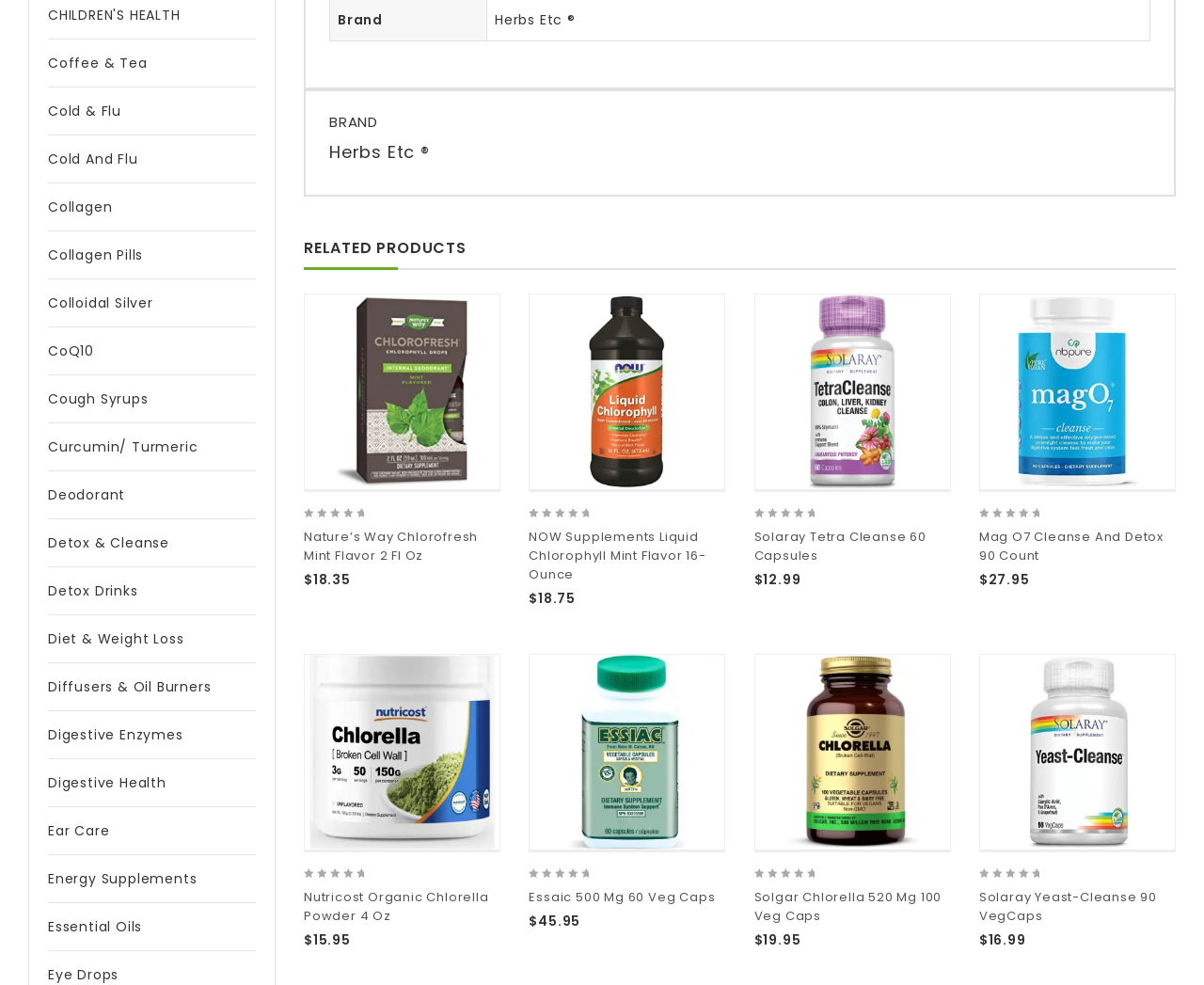Answer in one word or a short phrase: 
How many products are listed on this page?

5